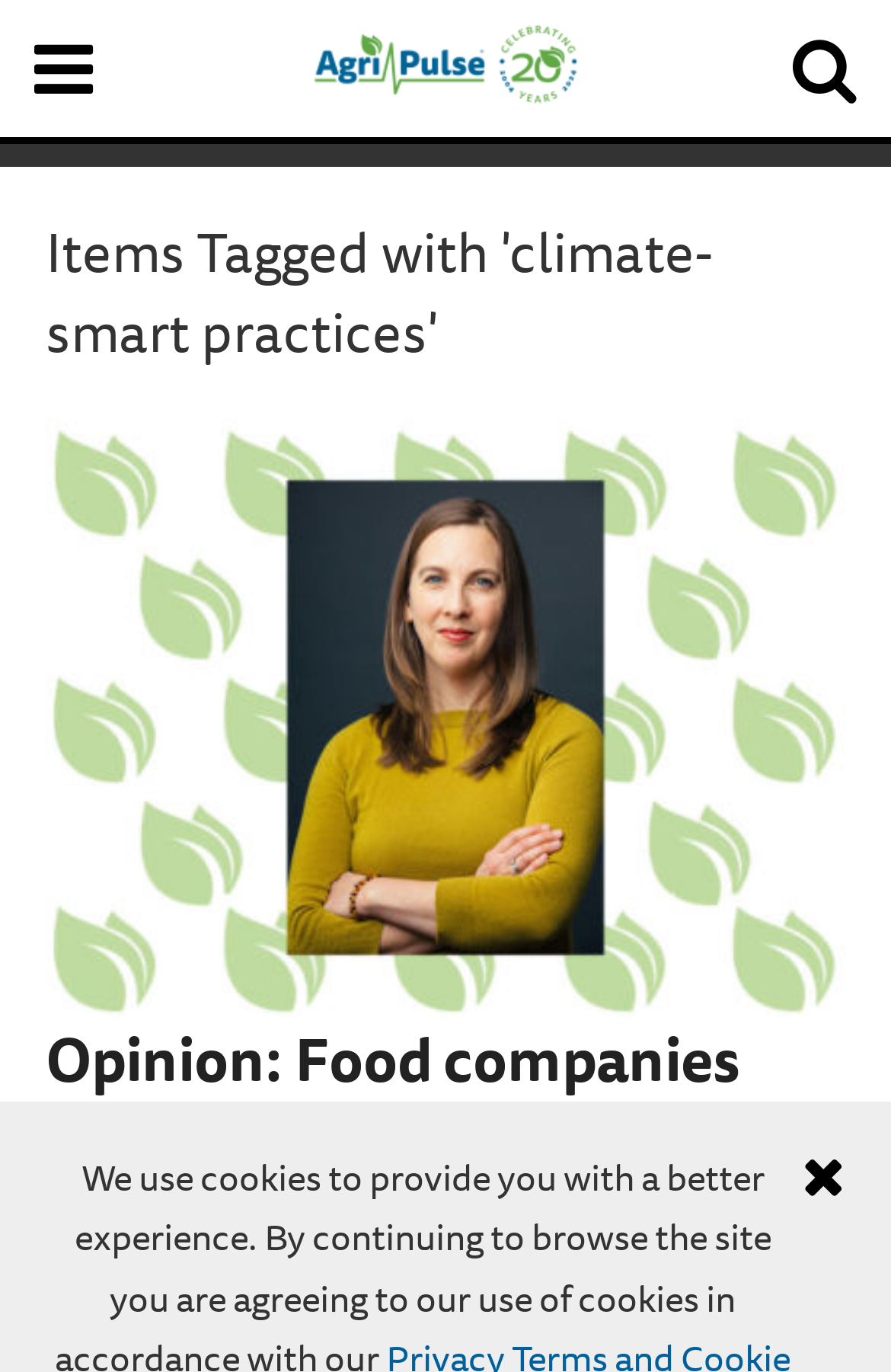Examine the screenshot and answer the question in as much detail as possible: What is the position of the logo?

I analyzed the bounding box coordinates of the logo image and found that it is positioned at the top of the webpage, with its horizontal coordinates (0.34, 0.66) indicating that it is centered.